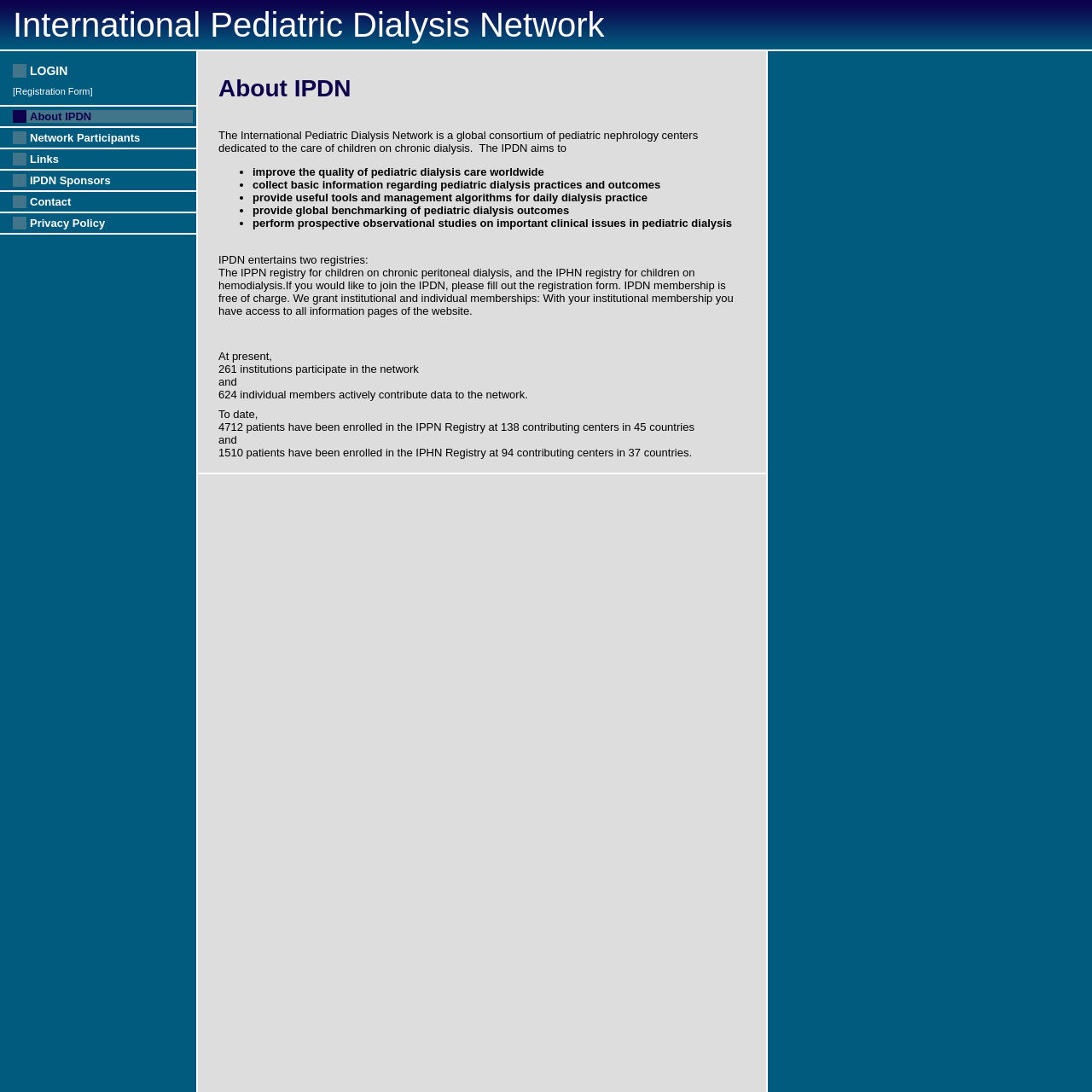Can you provide the bounding box coordinates for the element that should be clicked to implement the instruction: "Click on LOGIN"?

[0.012, 0.059, 0.177, 0.071]